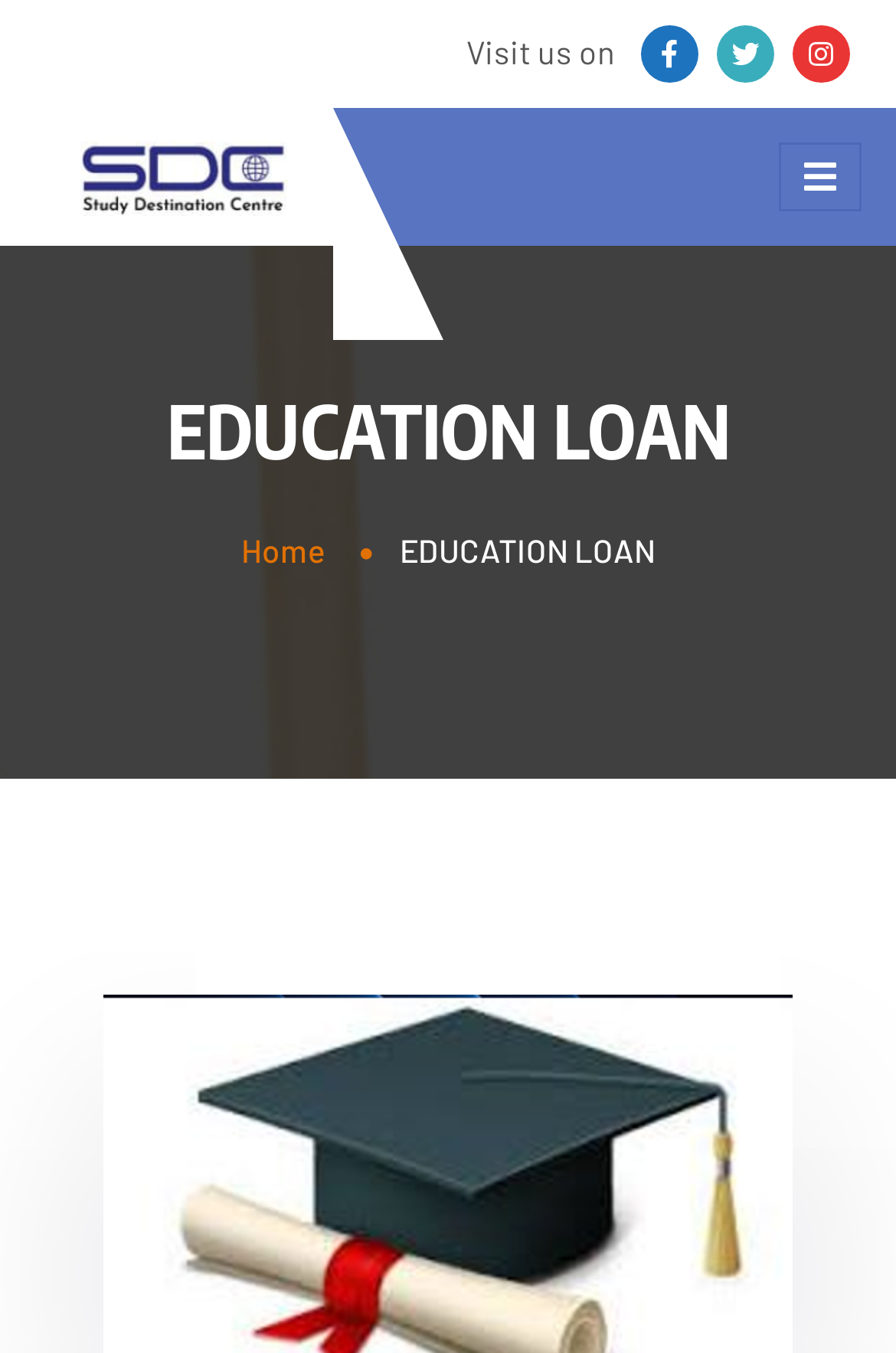Describe all the visual and textual components of the webpage comprehensively.

The webpage is about Education Loan and Study Destination Center. At the top, there is a heading "EDUCATION LOAN" that spans the entire width of the page. Below the heading, there is a navigation menu with a "Home" link. 

On the top-right corner, there is a button to toggle navigation. Next to the button, there are three social media links represented by icons. 

On the top-left corner, there is a link to "Study Destination Center" with an accompanying image. The link and image are positioned above the navigation menu.

At the bottom of the page, there is a footer section with a "Visit us on" text, followed by three social media links represented by icons.